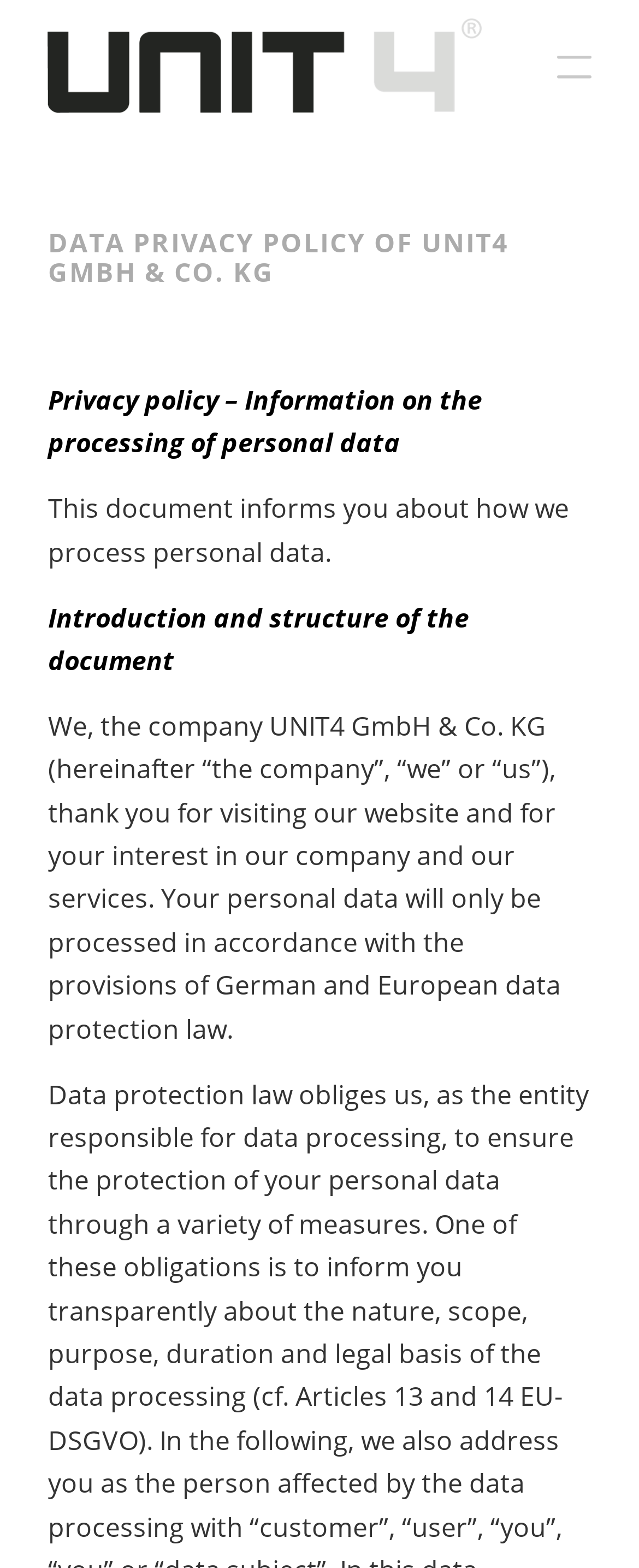Identify the bounding box coordinates for the UI element described as follows: "alt="unit 4" title="logo-unit4"". Ensure the coordinates are four float numbers between 0 and 1, formatted as [left, top, right, bottom].

[0.075, 0.0, 0.755, 0.084]